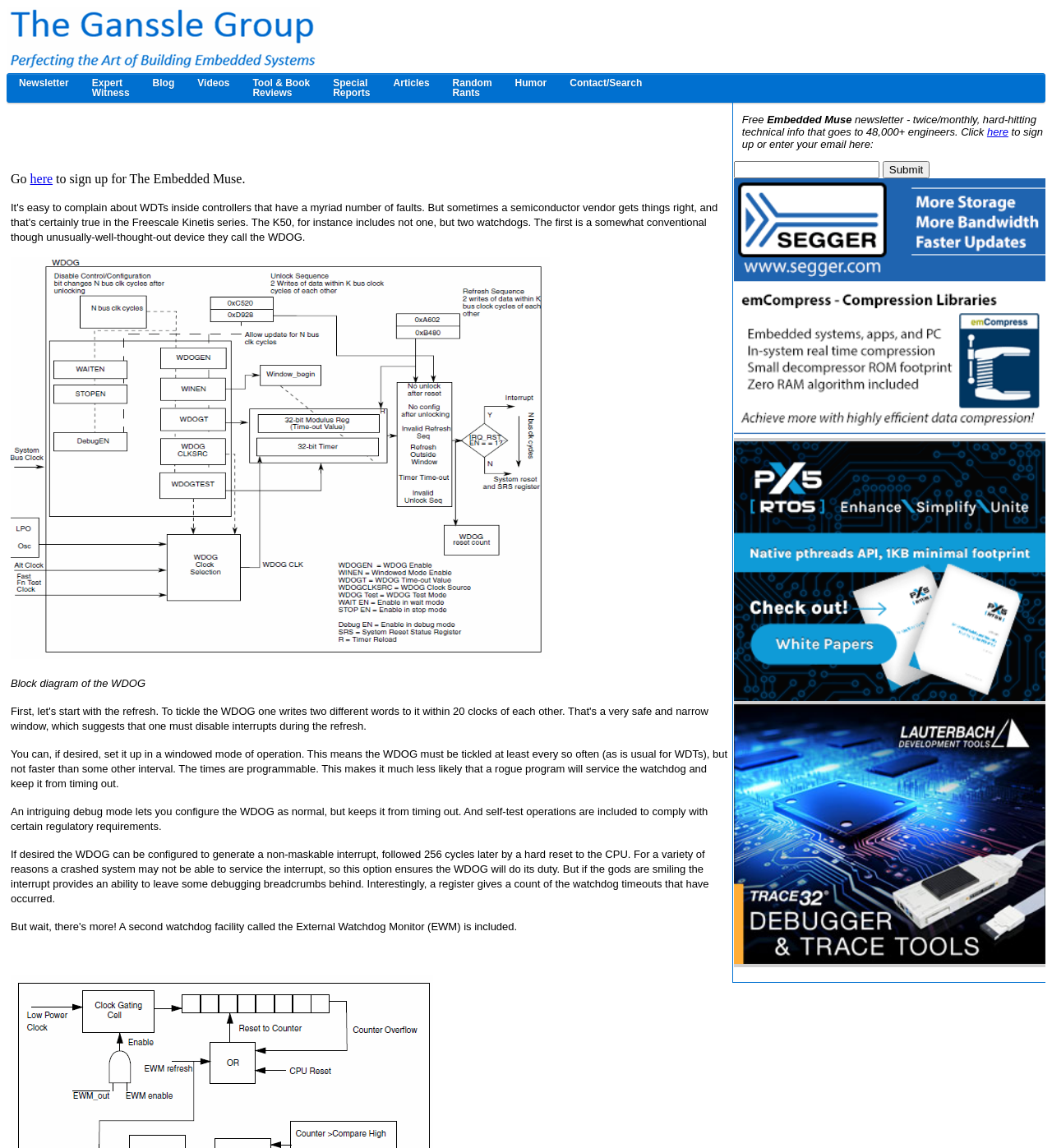Please specify the bounding box coordinates of the element that should be clicked to execute the given instruction: 'Click the 'Submit' button'. Ensure the coordinates are four float numbers between 0 and 1, expressed as [left, top, right, bottom].

[0.839, 0.14, 0.884, 0.155]